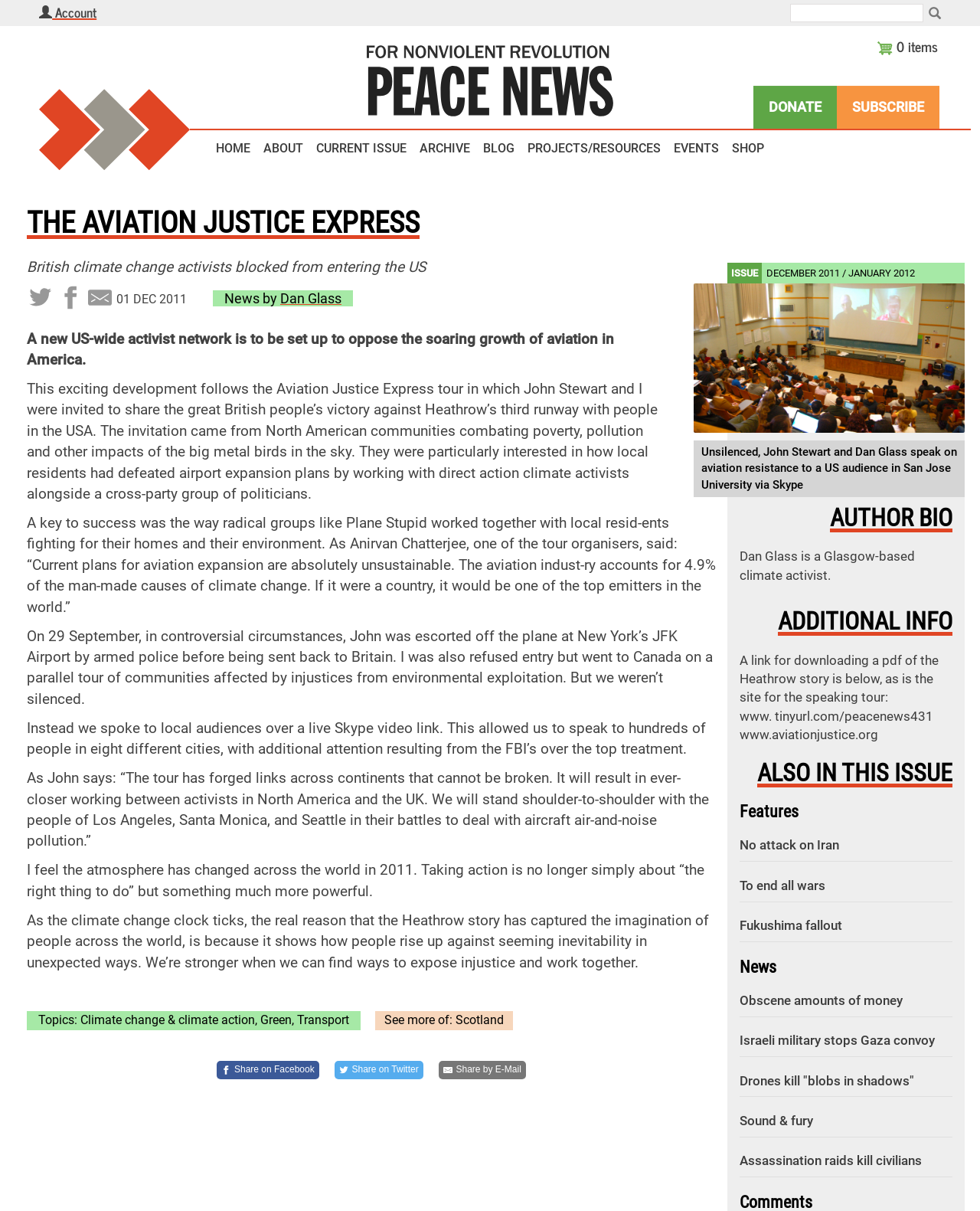Find the primary header on the webpage and provide its text.

THE AVIATION JUSTICE EXPRESS